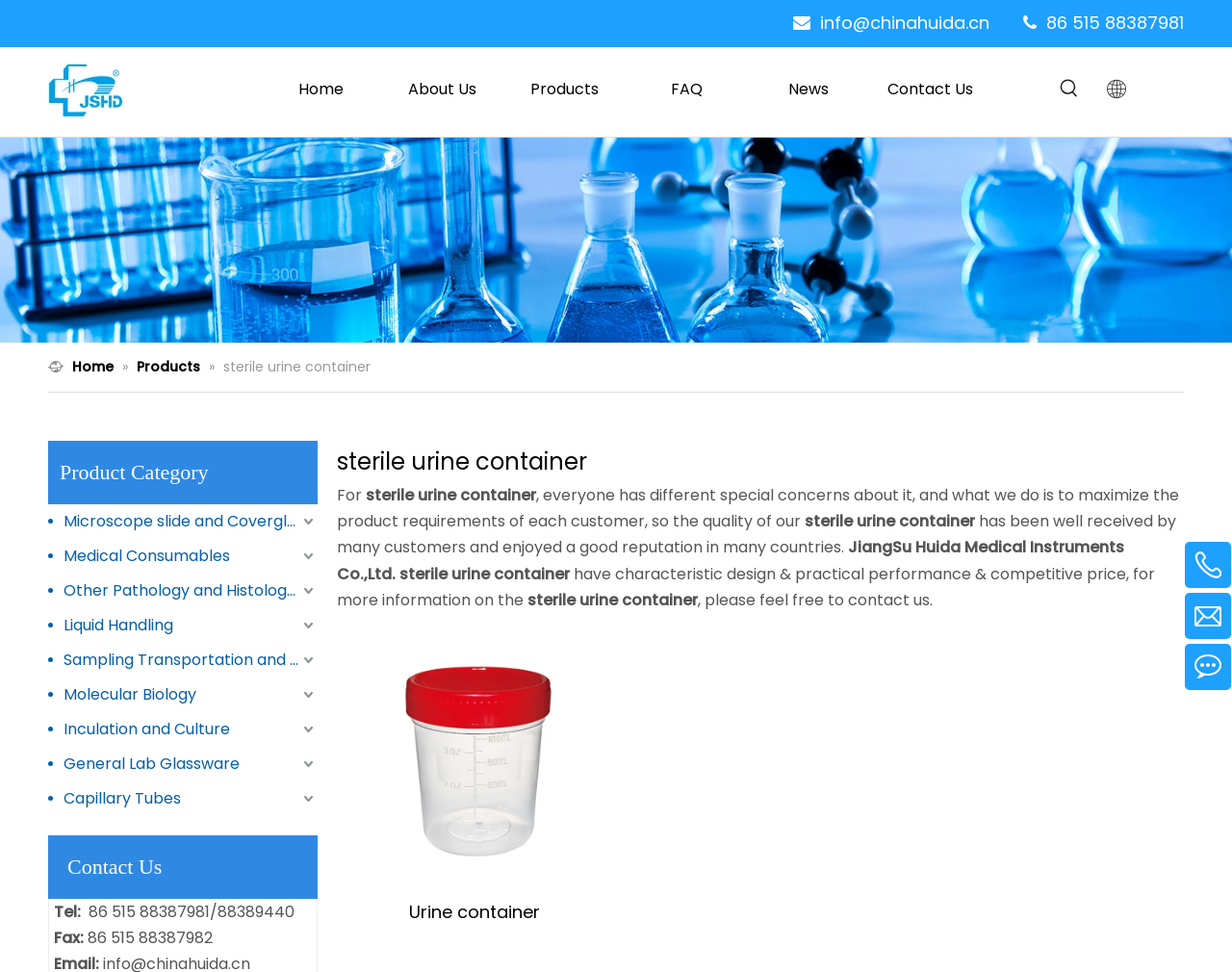For the given element description Other Pathology and Histology Products, determine the bounding box coordinates of the UI element. The coordinates should follow the format (top-left x, top-left y, bottom-right x, bottom-right y) and be within the range of 0 to 1.

[0.039, 0.59, 0.258, 0.626]